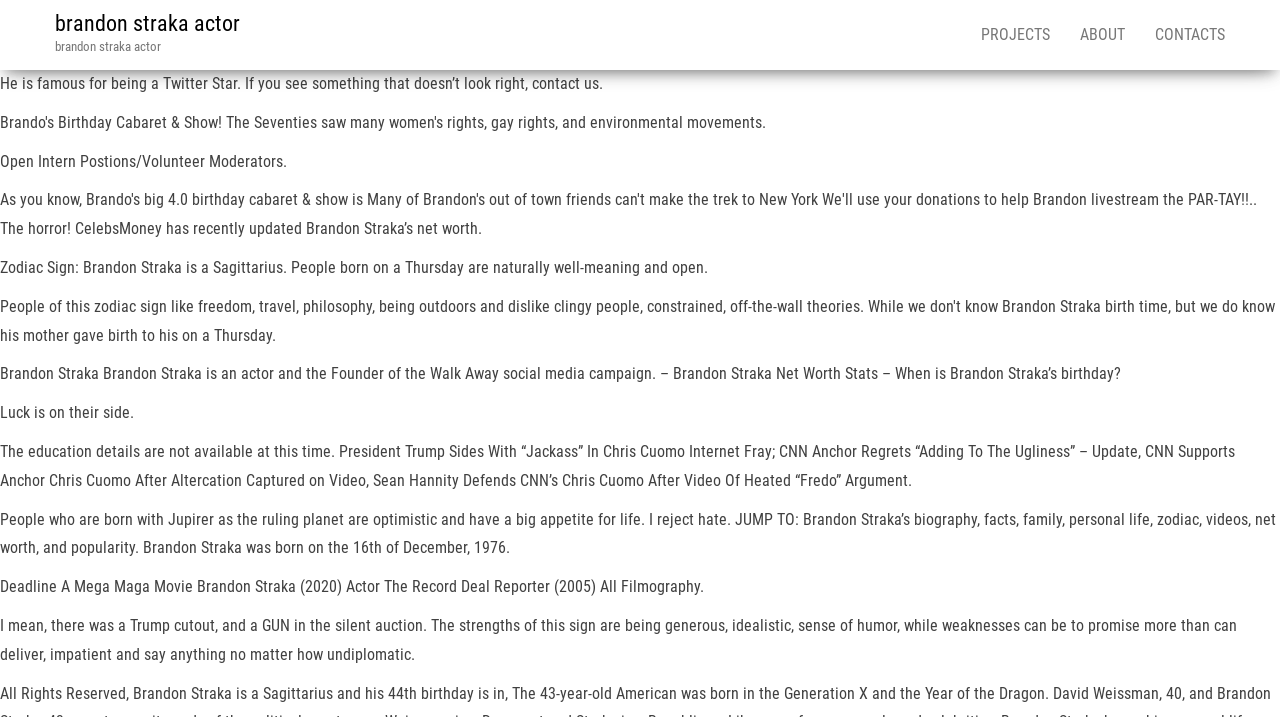Using the element description provided, determine the bounding box coordinates in the format (top-left x, top-left y, bottom-right x, bottom-right y). Ensure that all values are floating point numbers between 0 and 1. Element description: brandon straka actor

[0.043, 0.015, 0.188, 0.05]